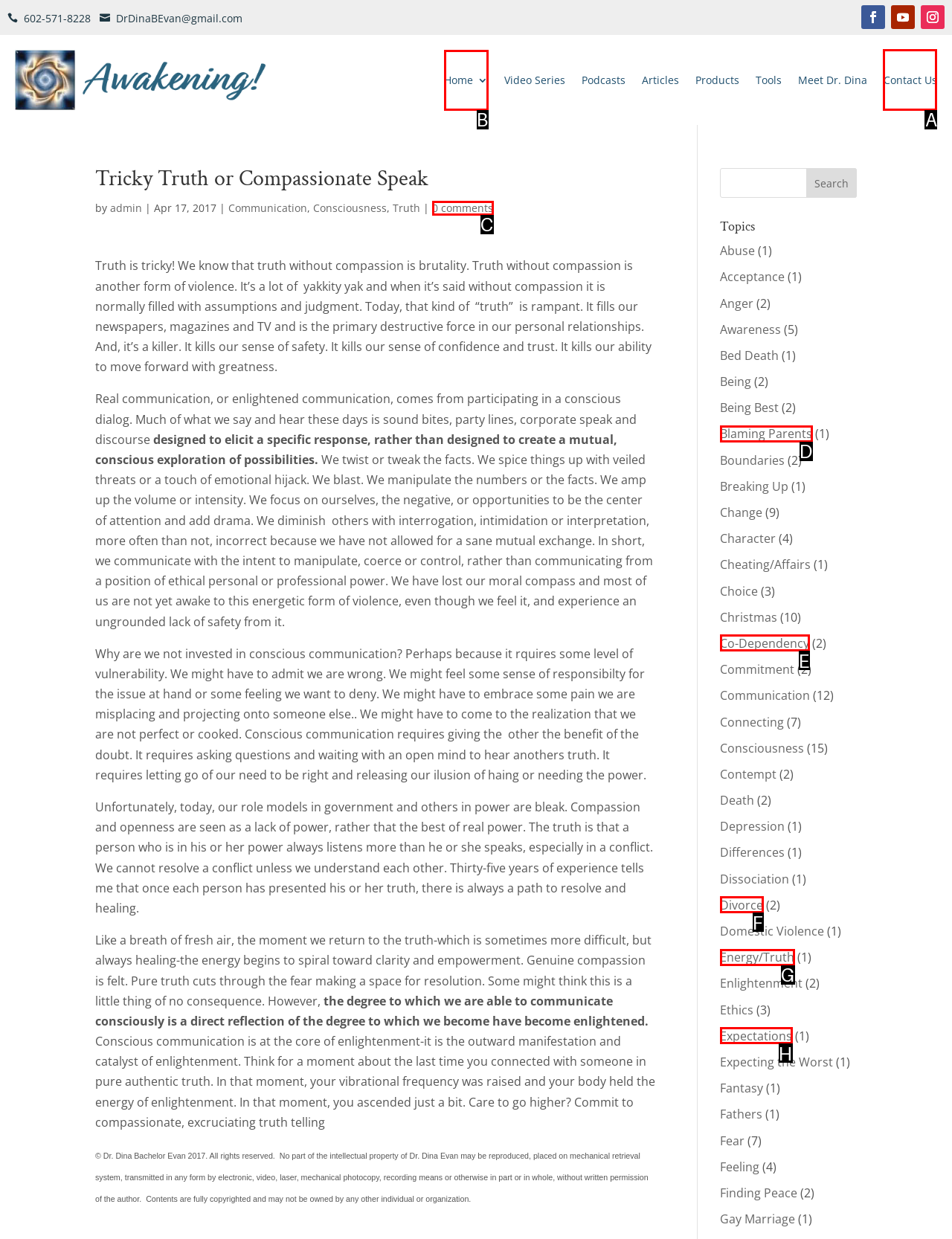Identify which HTML element should be clicked to fulfill this instruction: Click the 'Contact Us' link Reply with the correct option's letter.

A